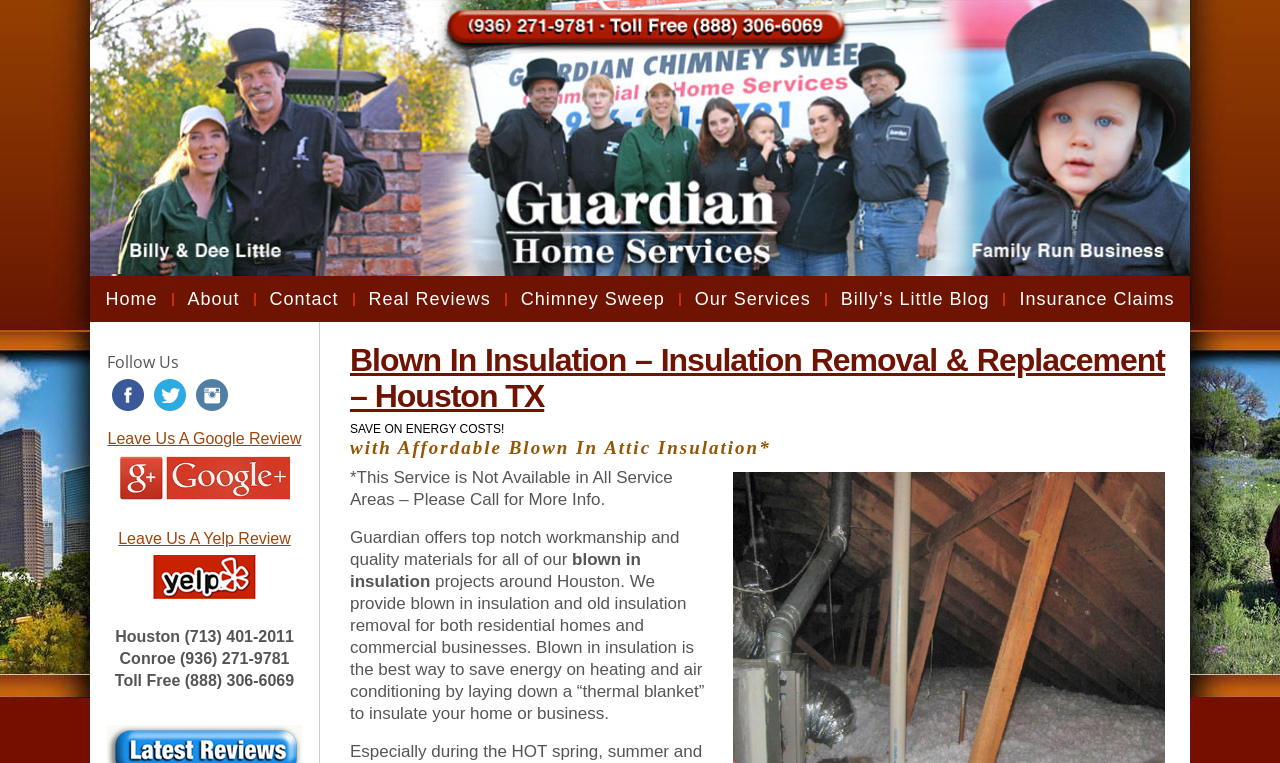Identify the bounding box coordinates of the clickable region necessary to fulfill the following instruction: "Click on the Home link". The bounding box coordinates should be four float numbers between 0 and 1, i.e., [left, top, right, bottom].

[0.071, 0.362, 0.135, 0.422]